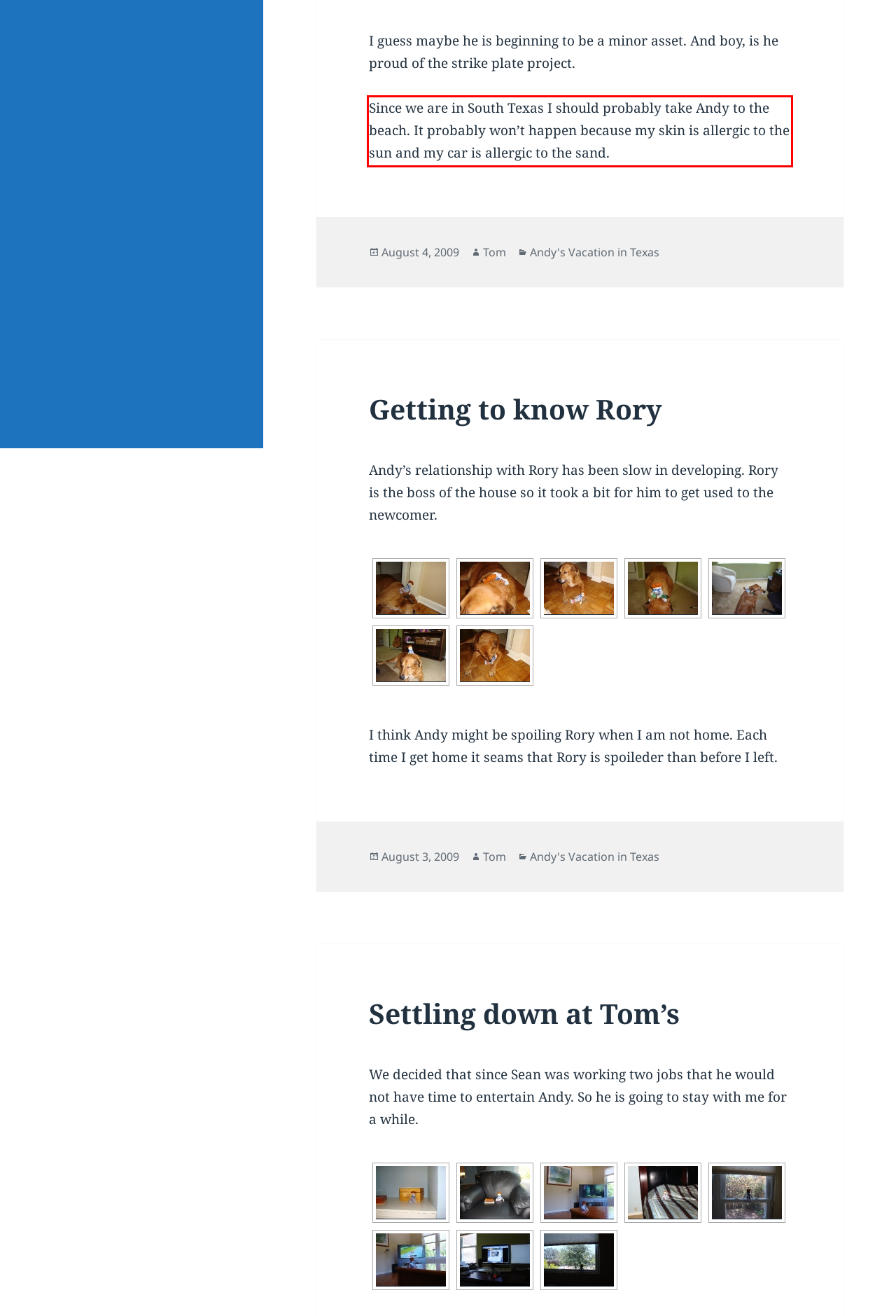You have a screenshot of a webpage with a UI element highlighted by a red bounding box. Use OCR to obtain the text within this highlighted area.

Since we are in South Texas I should probably take Andy to the beach. It probably won’t happen because my skin is allergic to the sun and my car is allergic to the sand.